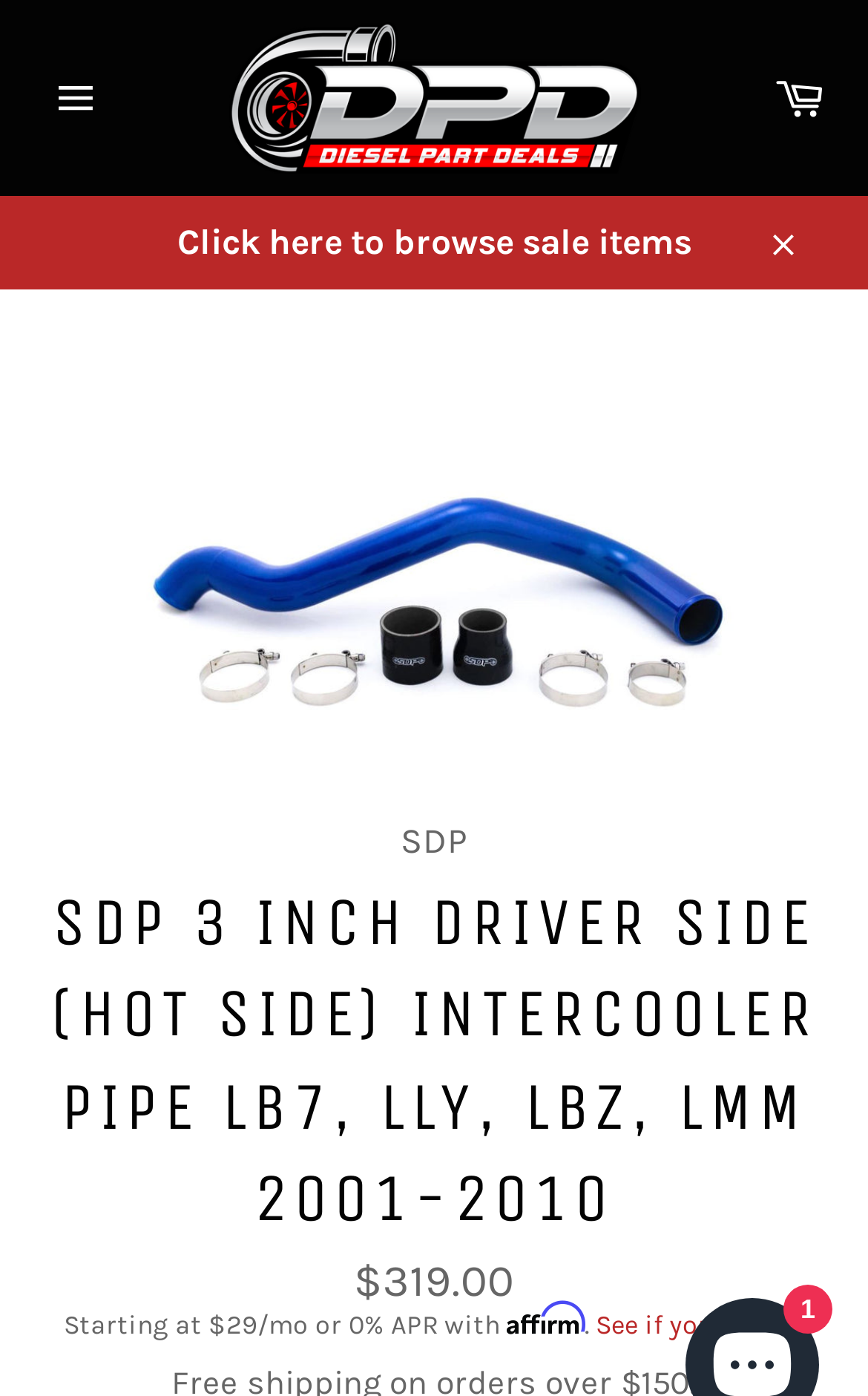Answer in one word or a short phrase: 
What is the model year range of the Duramax trucks compatible with this product?

2001-2010